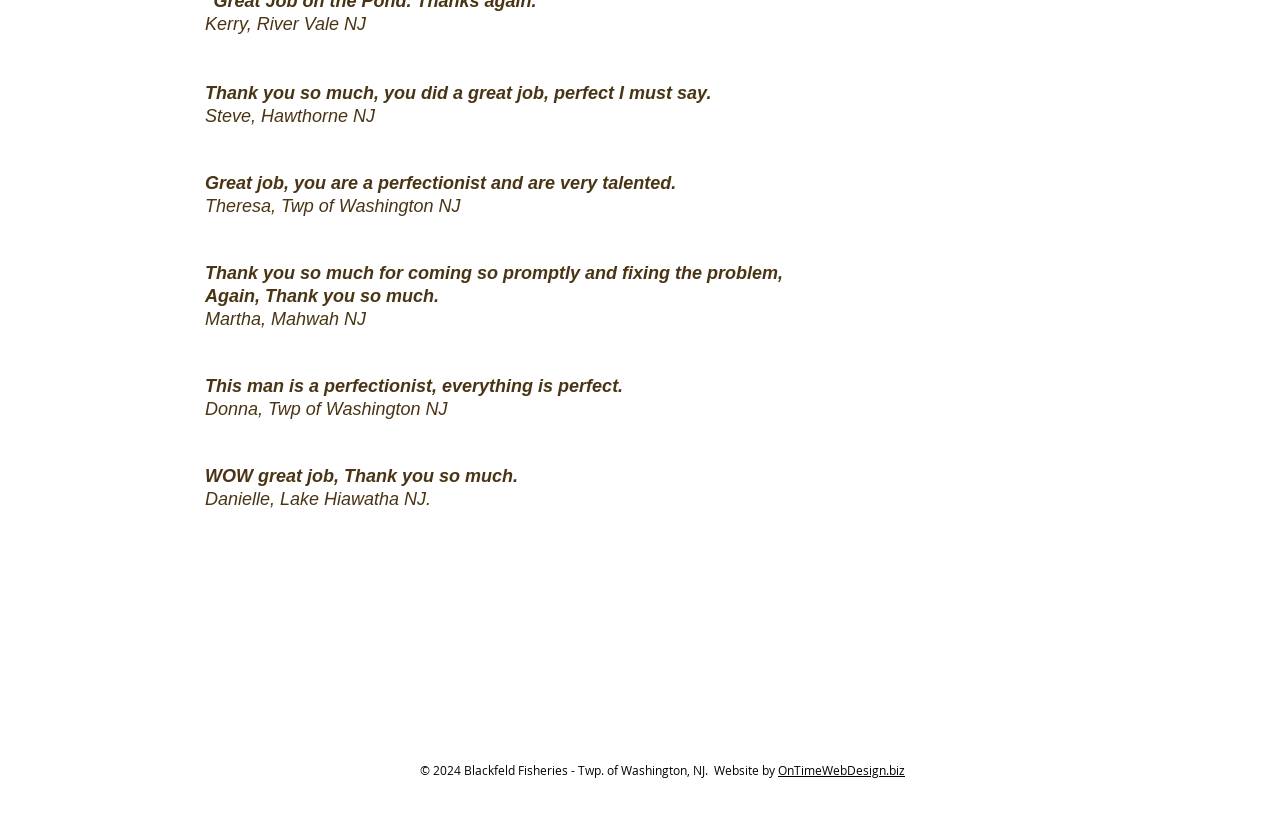What is the purpose of the webpage?
We need a detailed and exhaustive answer to the question. Please elaborate.

The webpage contains a series of text testimonials from various individuals, which suggests that the purpose of the webpage is to showcase the positive feedback and reviews received by the company or service being referred to.